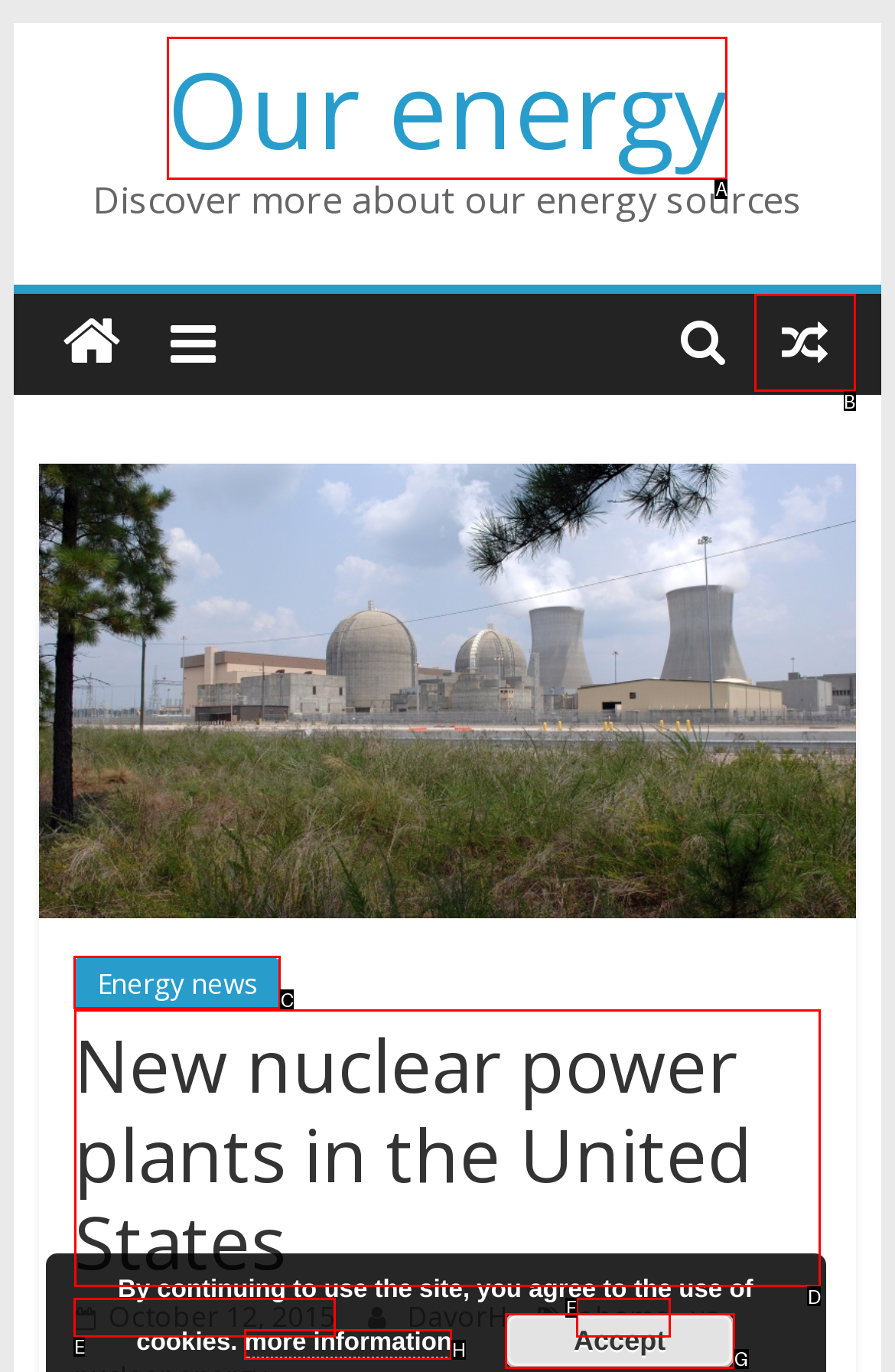Choose the letter that corresponds to the correct button to accomplish the task: view 2015
Reply with the letter of the correct selection only.

None